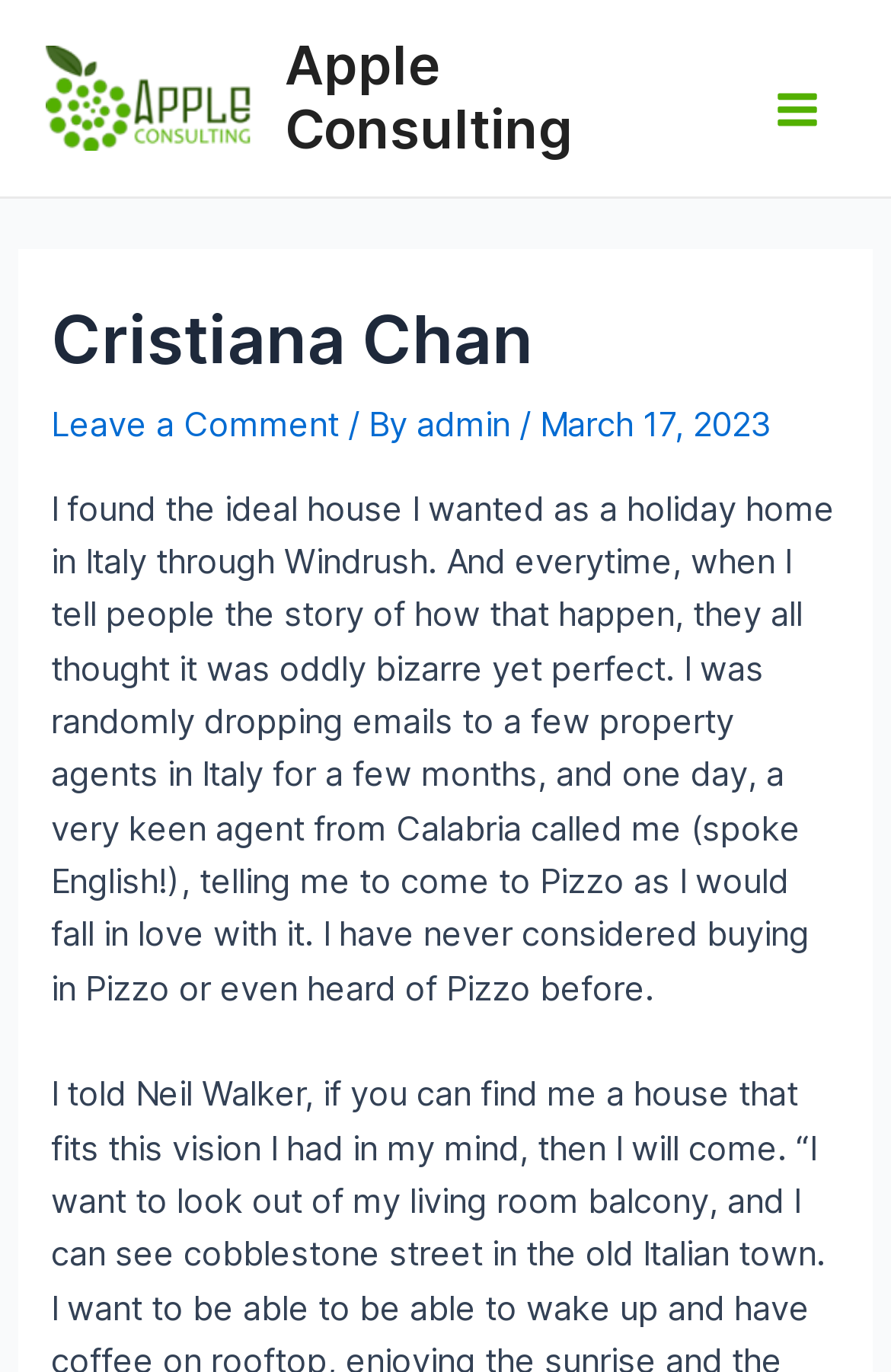What is the name of the author of the blog post?
Please elaborate on the answer to the question with detailed information.

The answer can be found in the header section of the webpage, where the author's name 'Cristiana Chan' is mentioned as a heading.